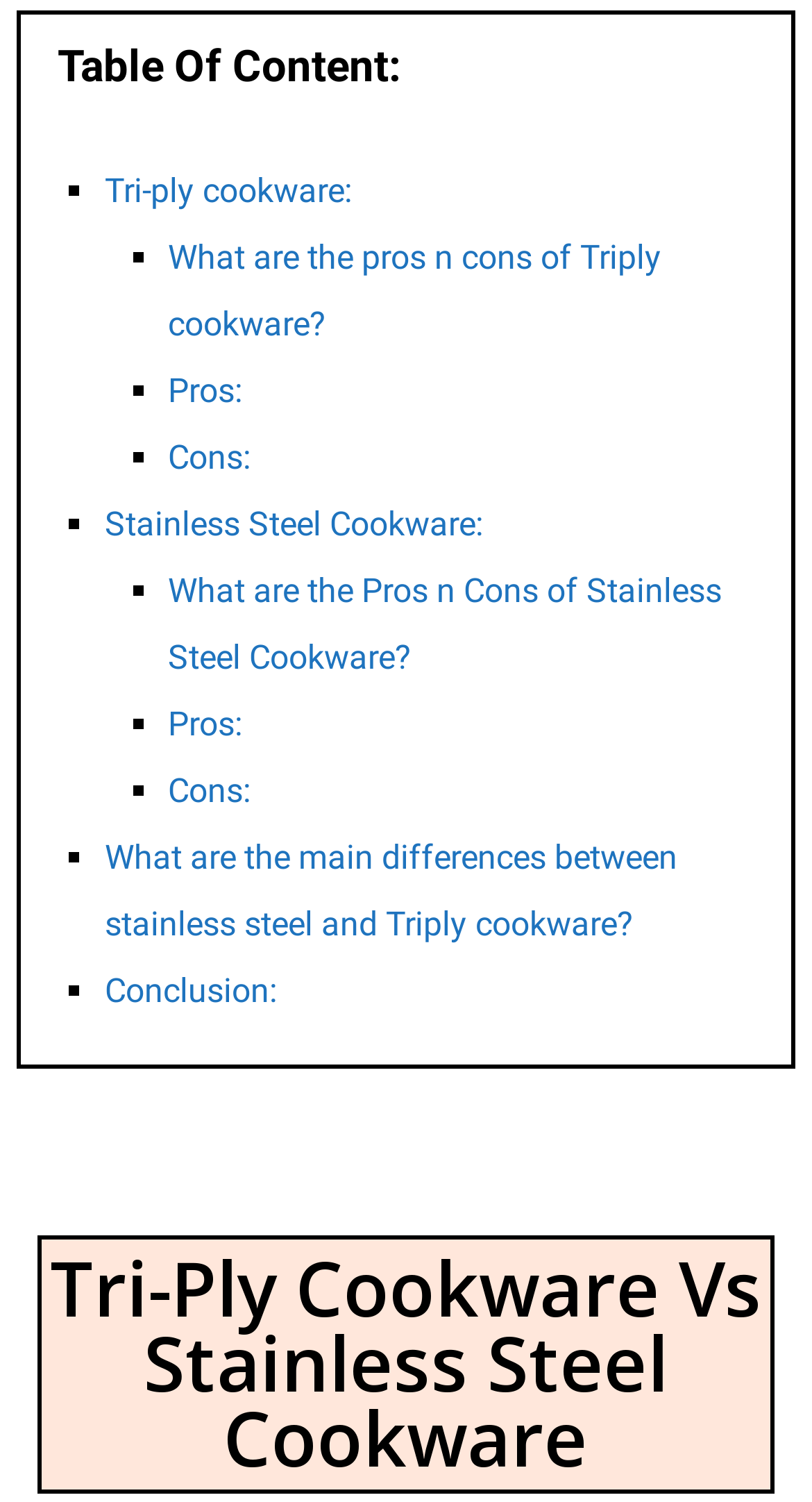What is the last section of the webpage about?
Provide a concise answer using a single word or phrase based on the image.

Conclusion